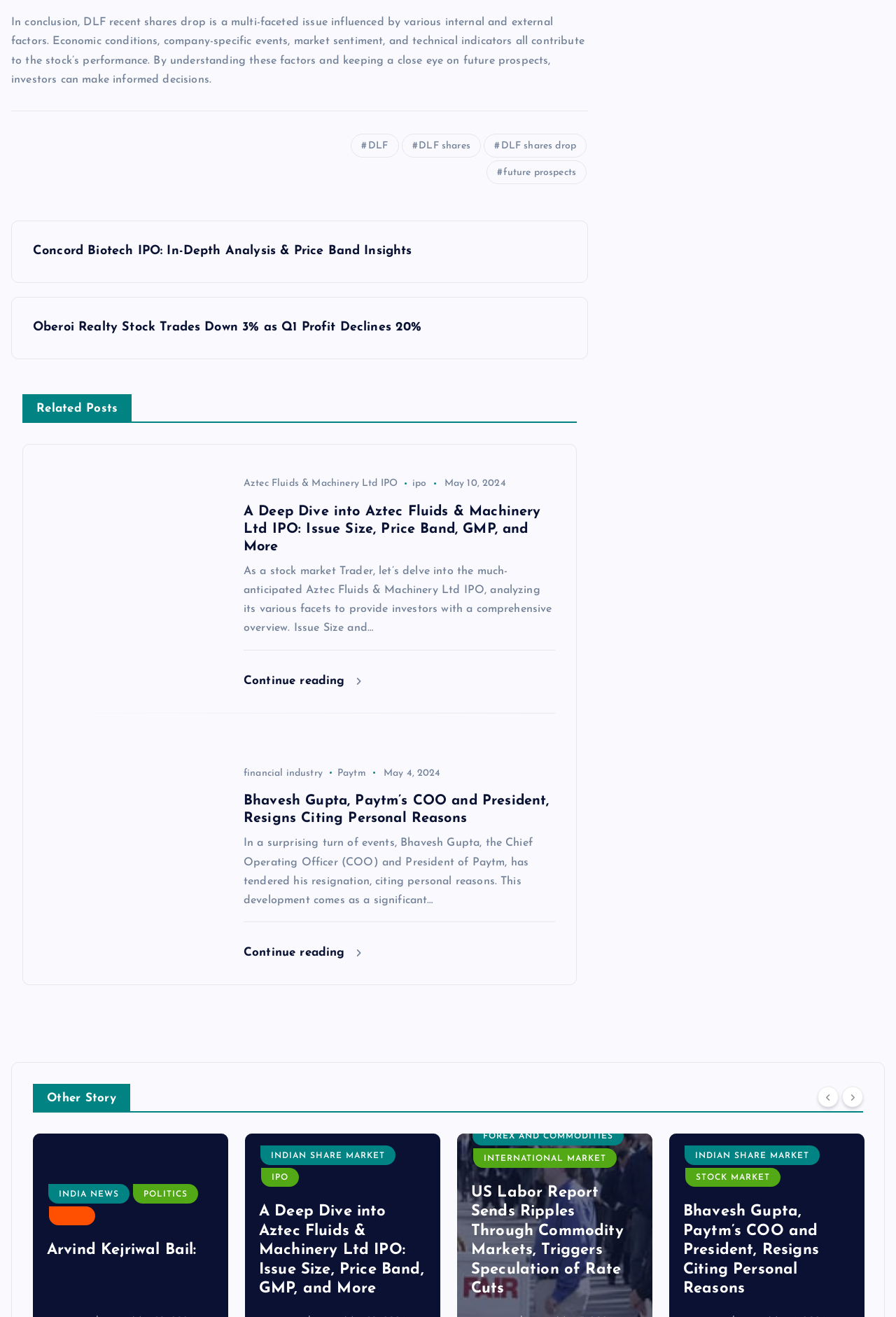Could you find the bounding box coordinates of the clickable area to complete this instruction: "Click on the 'DLF shares' link"?

[0.448, 0.088, 0.537, 0.106]